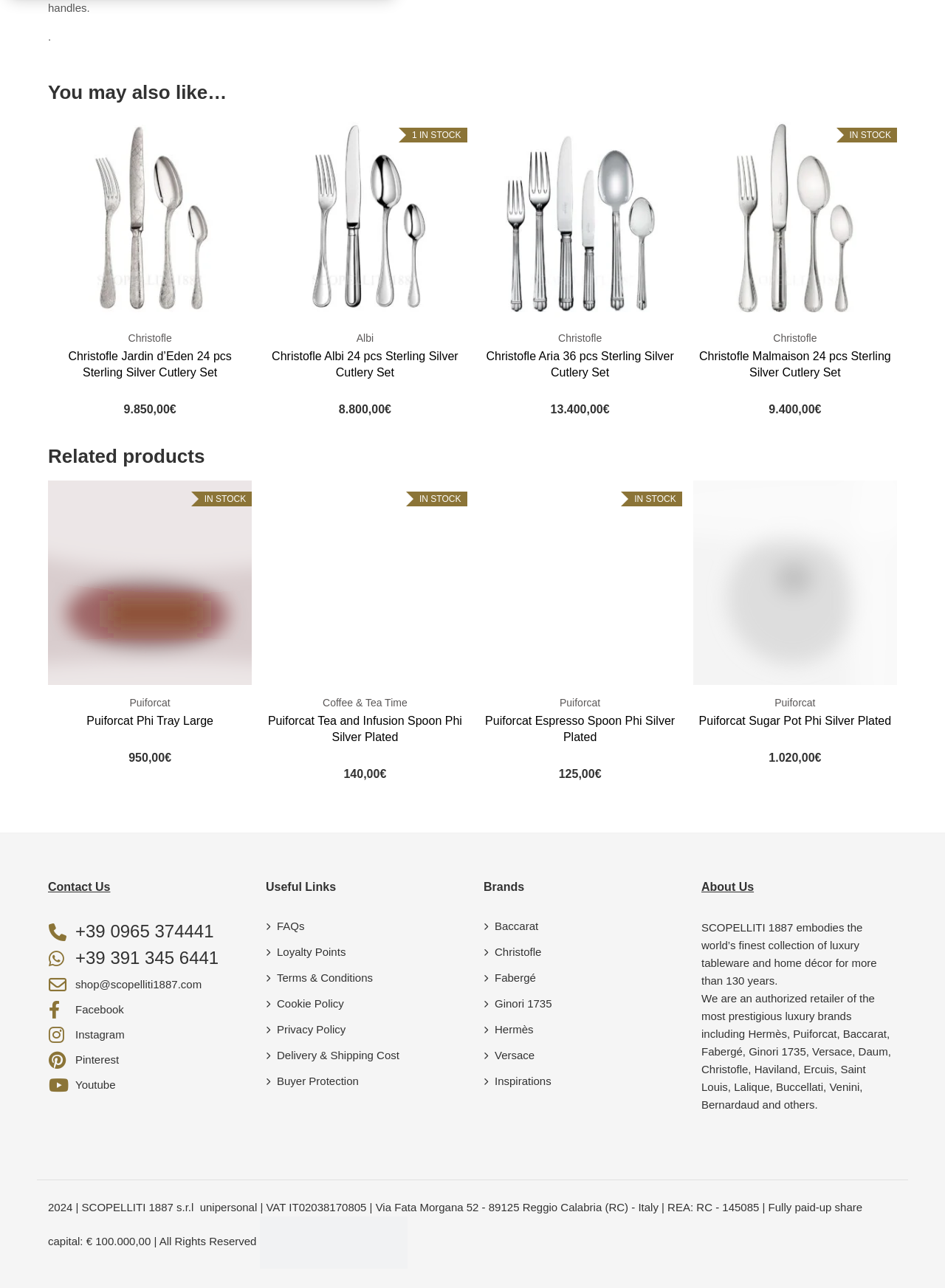Find the bounding box coordinates for the element described here: "Puiforcat Phi Tray Large".

[0.051, 0.553, 0.267, 0.566]